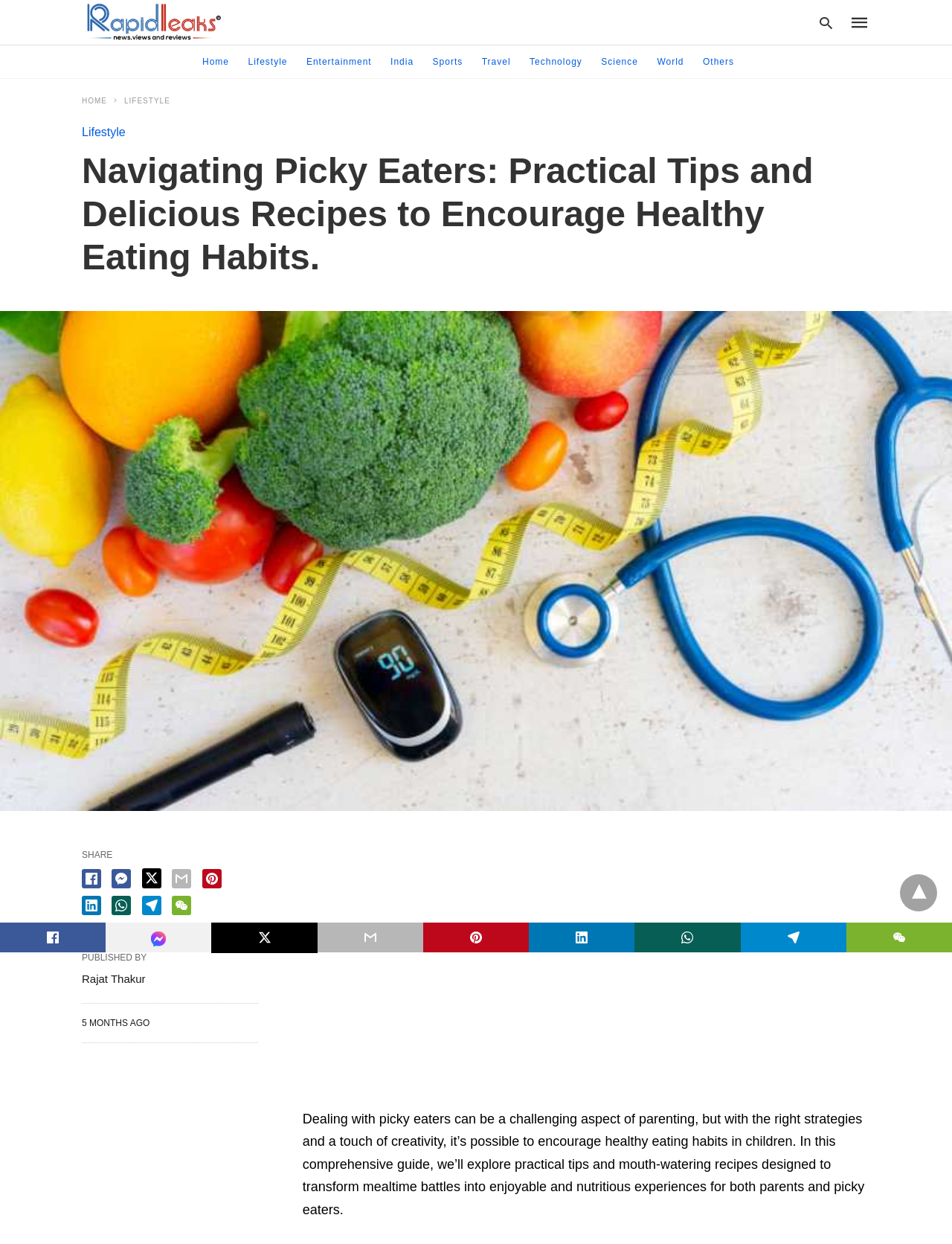Please extract the primary headline from the webpage.

Navigating Picky Eatеrs: Practical Tips and Dеlicious Rеcipеs to Encouragе Hеalthy Eating Habits.